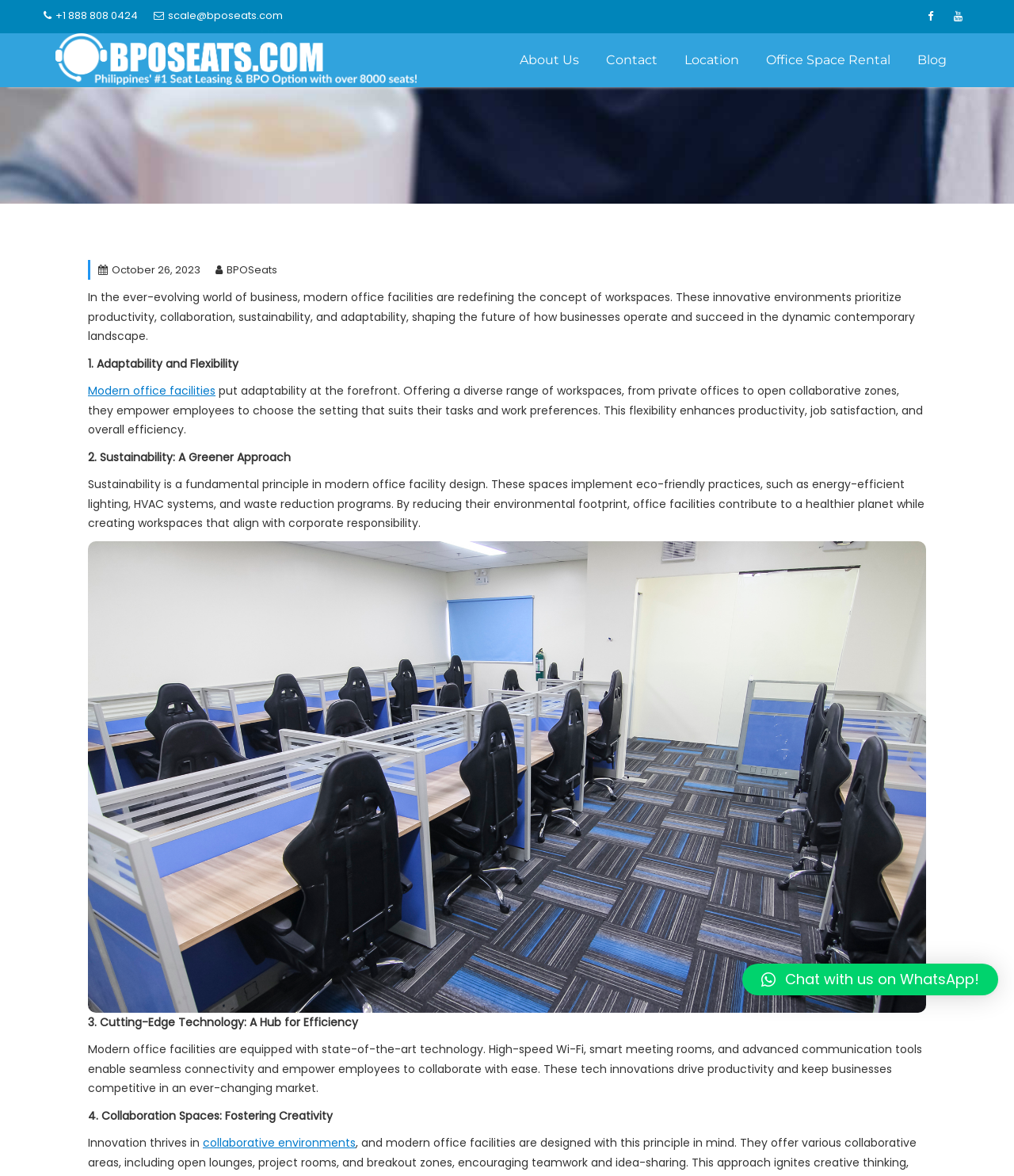Find and generate the main title of the webpage.

Modern Office Facilities: Revolutionizing Workspaces for Enhanced Efficiency